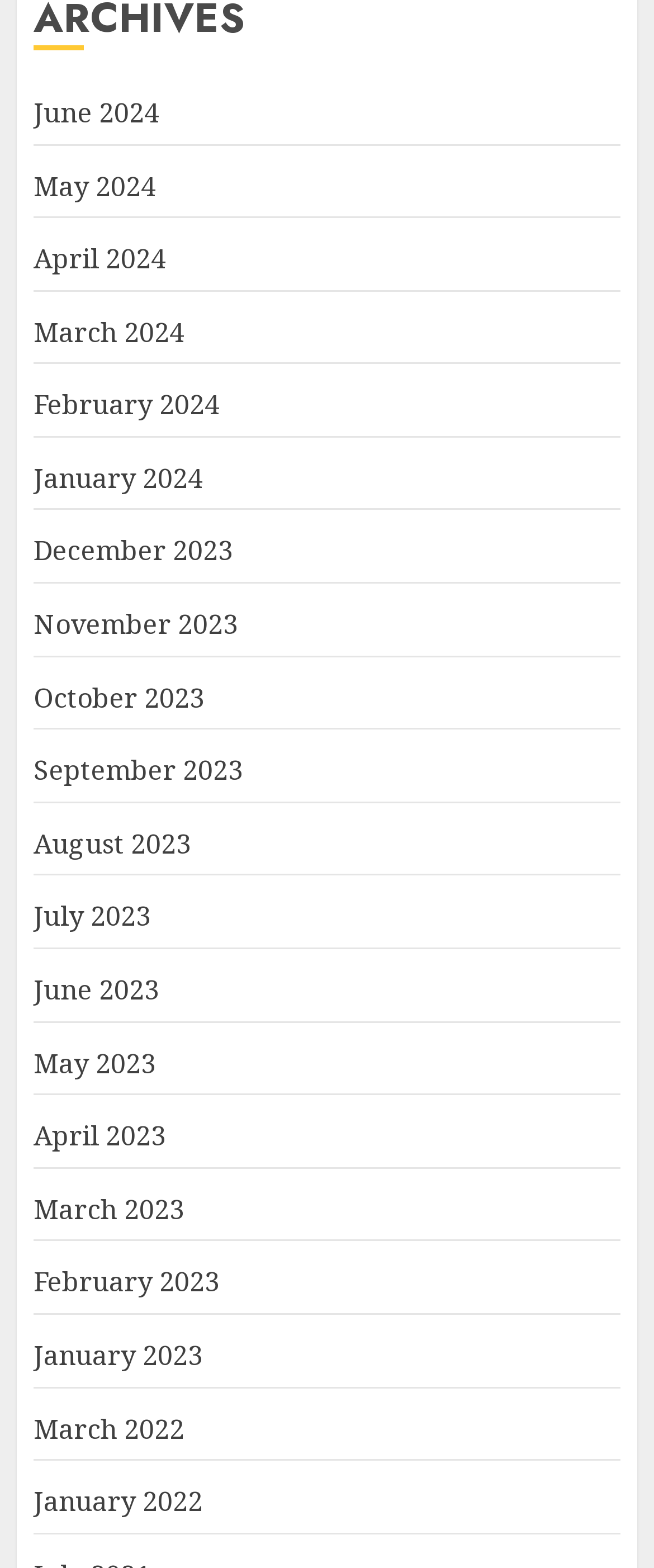Use a single word or phrase to answer the following:
What is the earliest month available?

January 2022